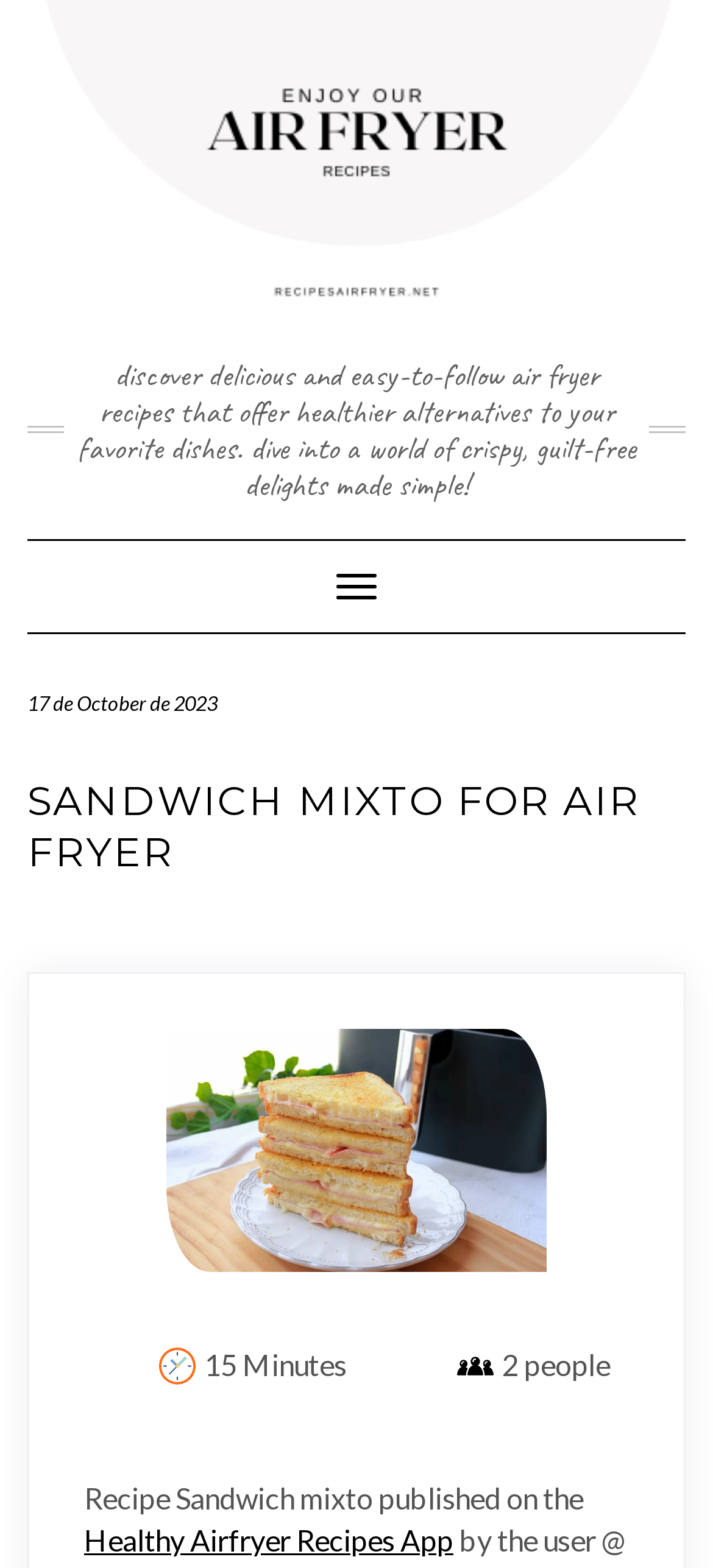How many people does the Sandwich mixto recipe serve?
Provide a detailed and well-explained answer to the question.

I found the serving size of the Sandwich mixto recipe by looking at the image with the text '2 people' next to it, which is likely indicating the number of people this recipe serves.